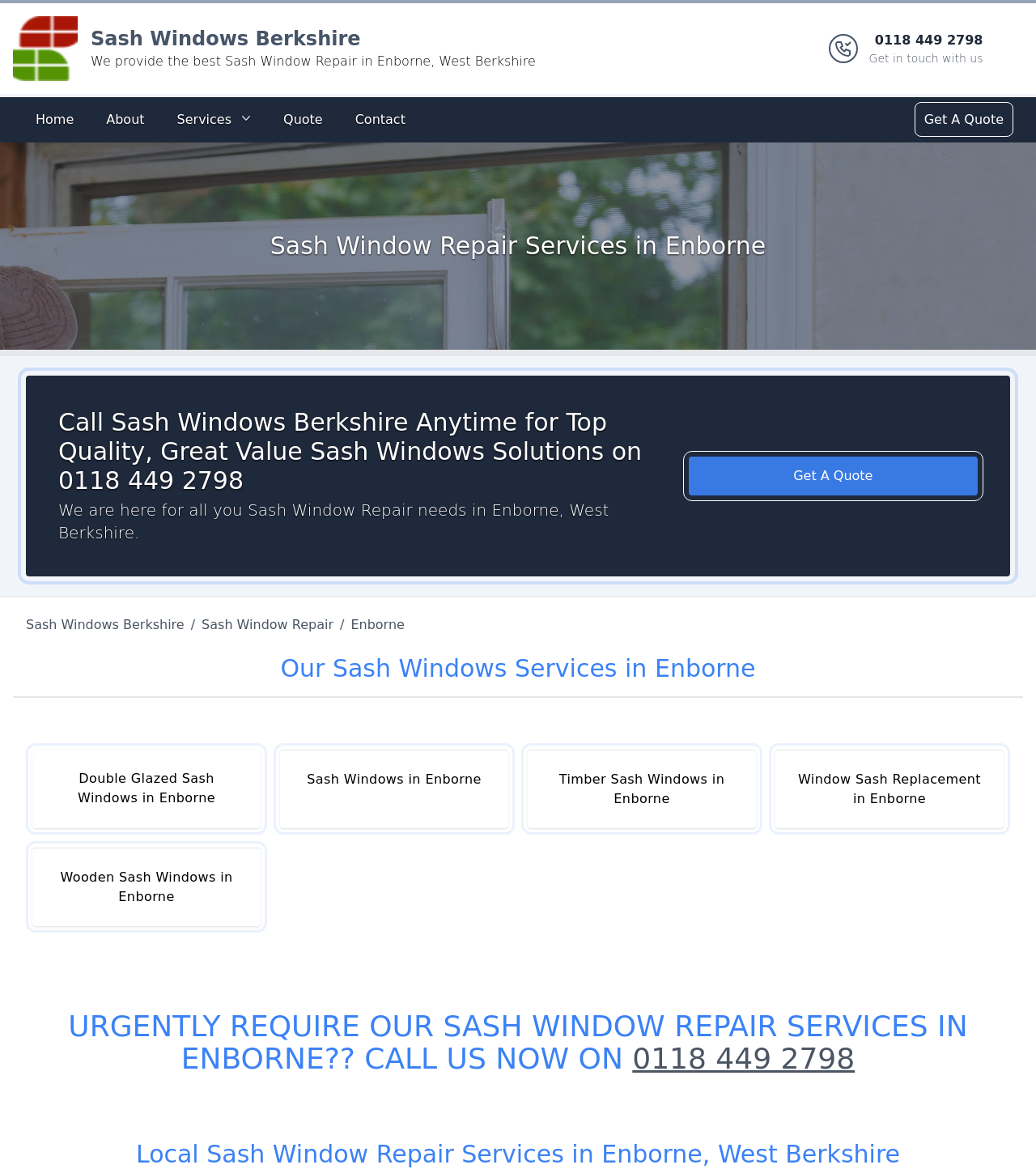Pinpoint the bounding box coordinates of the area that should be clicked to complete the following instruction: "Get a quote". The coordinates must be given as four float numbers between 0 and 1, i.e., [left, top, right, bottom].

[0.665, 0.391, 0.944, 0.424]